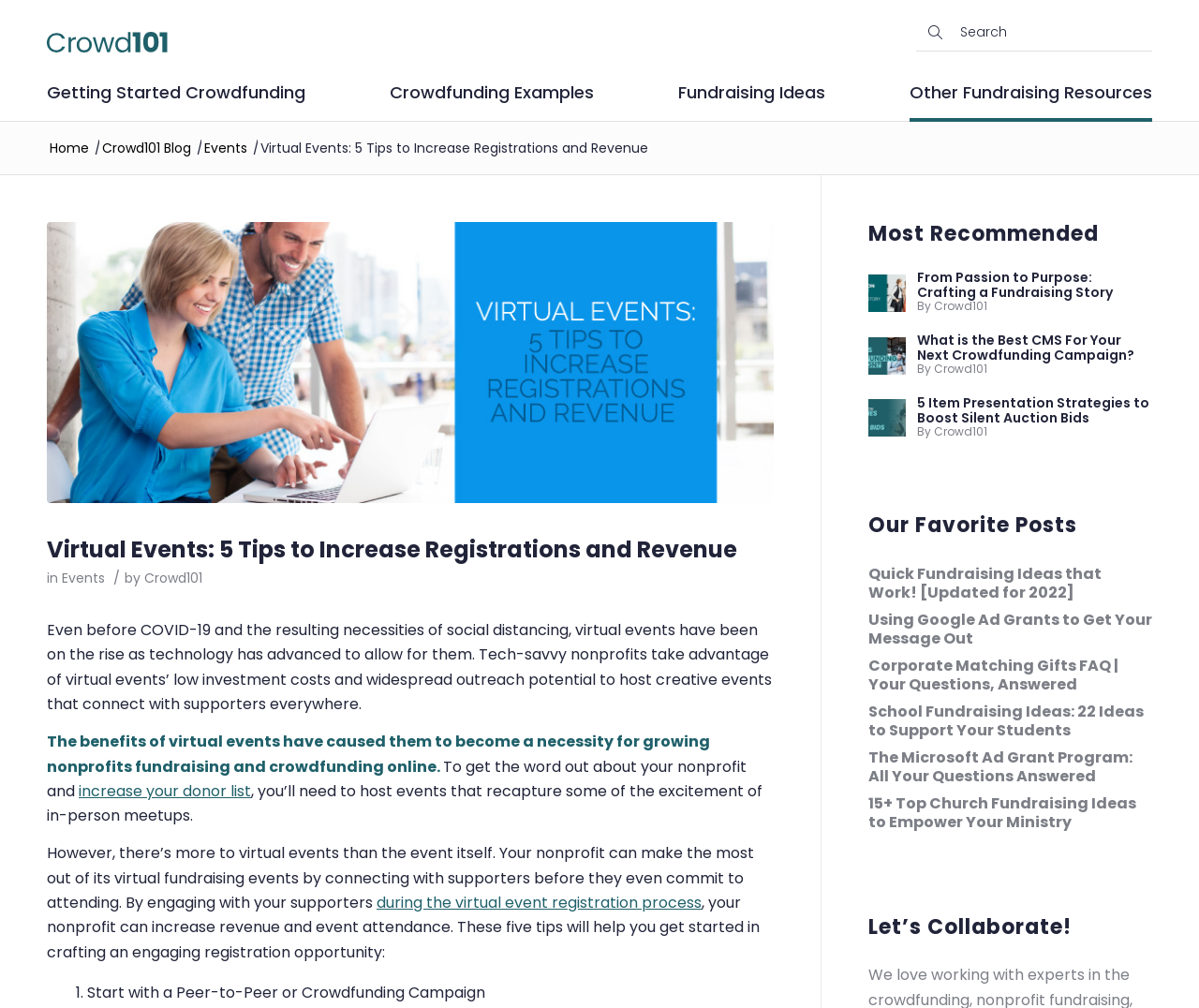What is the name of the website or organization behind this webpage?
Make sure to answer the question with a detailed and comprehensive explanation.

The webpage has a logo and text that reads 'Crowd101', which suggests that this is the name of the website or organization behind the webpage. Additionally, the text 'By Crowd101' appears at the bottom of the webpage, further supporting this conclusion.